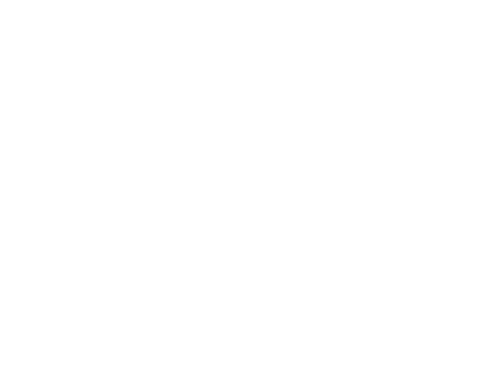Explain what is happening in the image with as much detail as possible.

This image features an engaging graphic from SignByBri.com, specifically highlighting the "Ball Game Grams" product. It visually represents the theme of sports celebration, likely appealing to teams and their supporters. The design may include elements related to sports, such as balls or emblematic graphics, and is intended for customizing team-related messages or commemorations. 

The accompanying text on the webpage suggests a focus on purchasing customized items for sports teams, emphasizing the ability to upload designs and specify details like team names and jersey numbers. This image not only serves as a promotional visual but also underscores the offerings available to enhance team spirit and recognition.